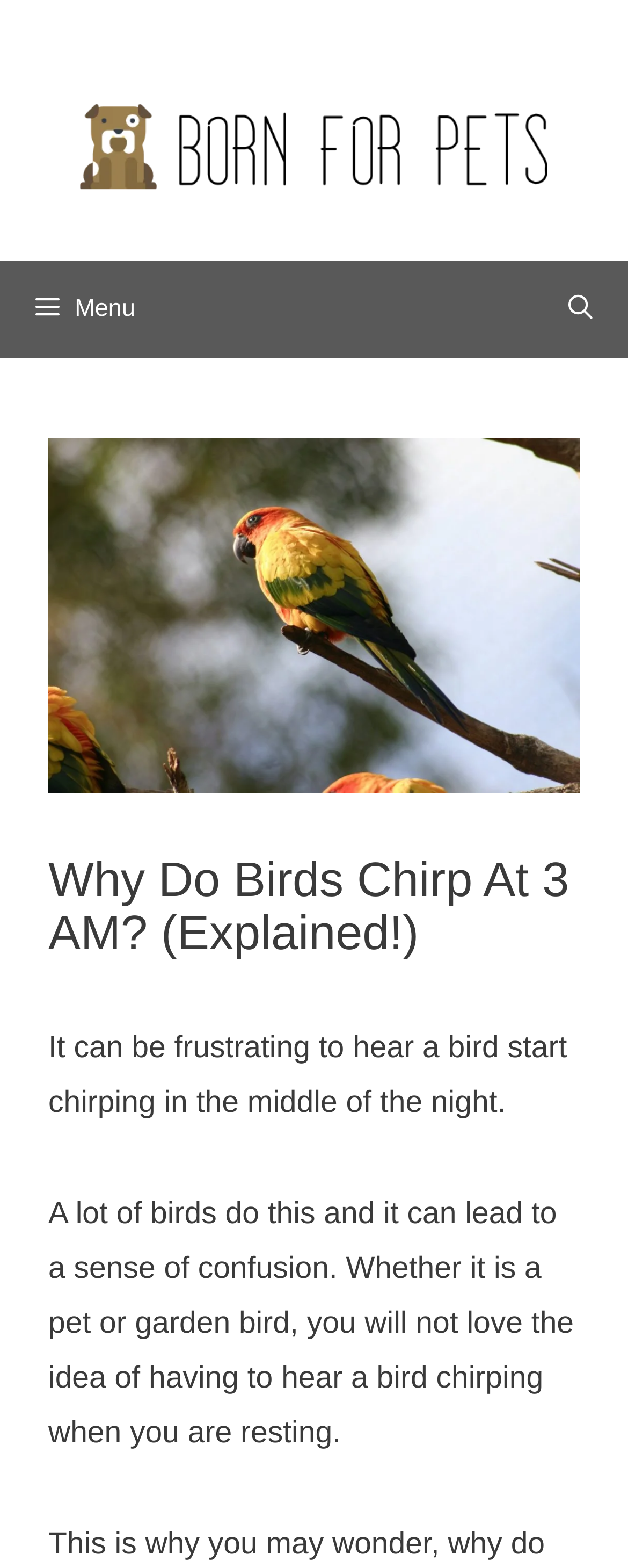Refer to the screenshot and give an in-depth answer to this question: What is the topic of the article?

The topic of the article can be determined by reading the heading 'Why Do Birds Chirp At 3 AM? (Explained!)' and the static text 'It can be frustrating to hear a bird start chirping in the middle of the night.' which suggests that the article is about birds chirping at 3 AM.